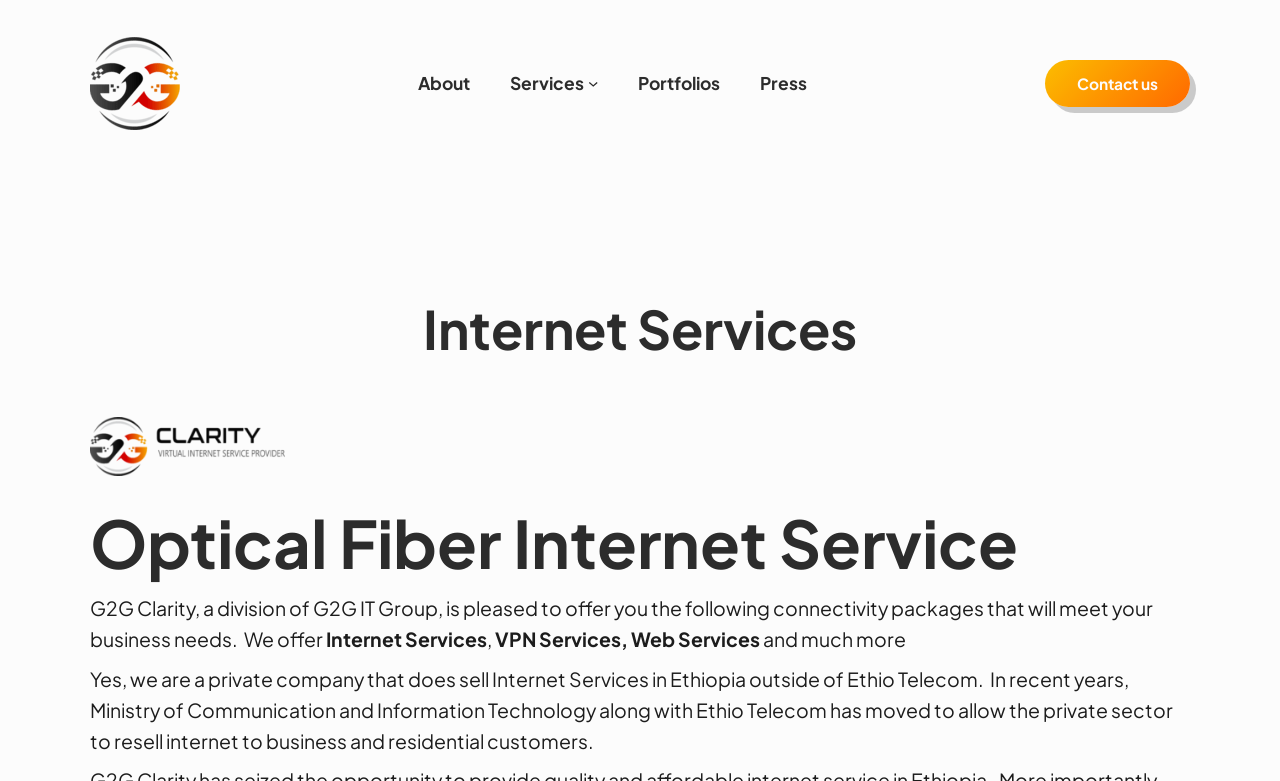What is the name of the parent company of G2G Clarity?
Kindly give a detailed and elaborate answer to the question.

The text 'G2G Clarity, a division of G2G IT Group...' suggests that G2G IT Group is the parent company of G2G Clarity.